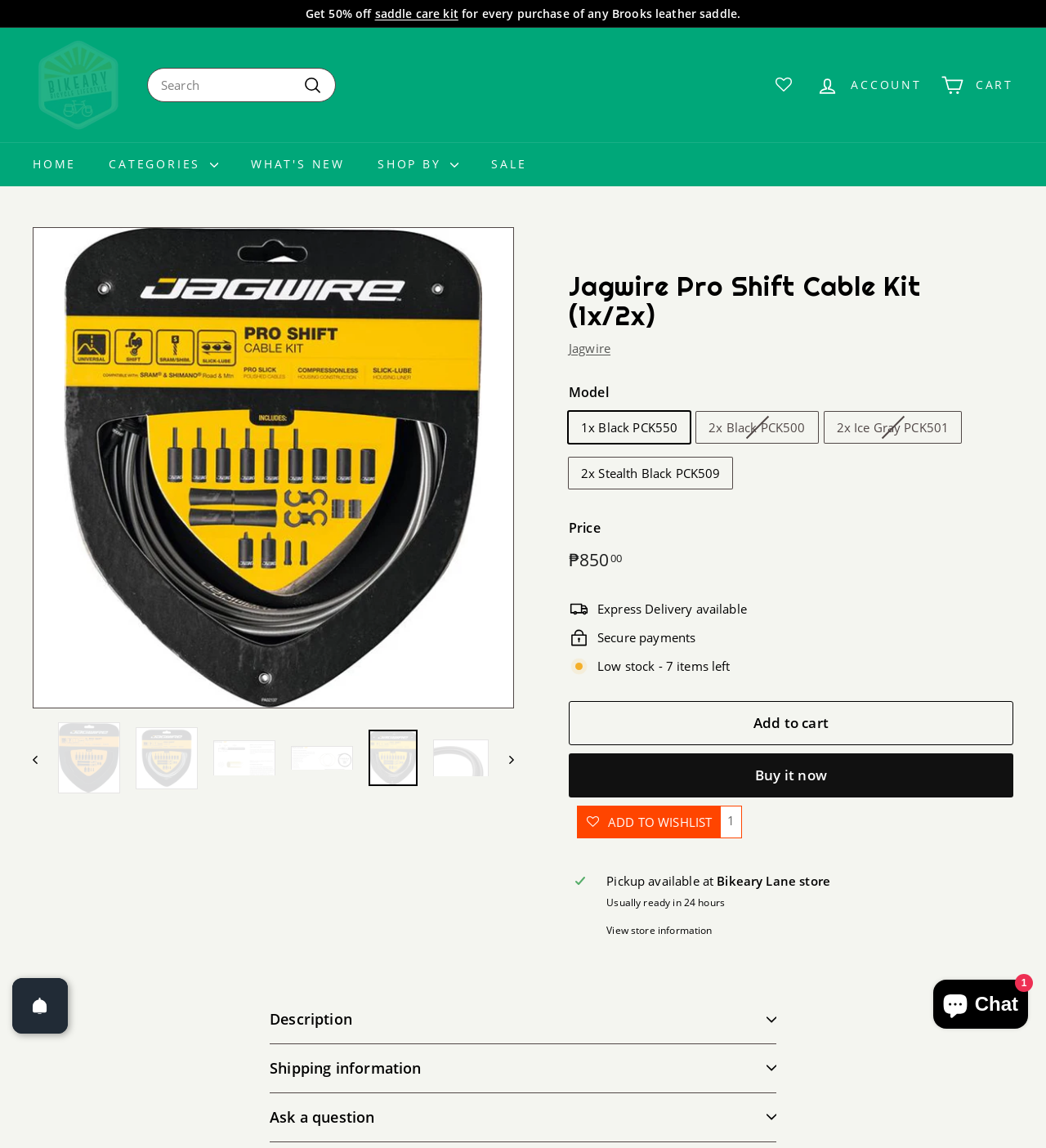From the image, can you give a detailed response to the question below:
What is the name of the store where the product can be picked up?

I found the store name by looking at the text 'Pickup available at Bikeary Lane store' which is located at the bottom of the product description section.